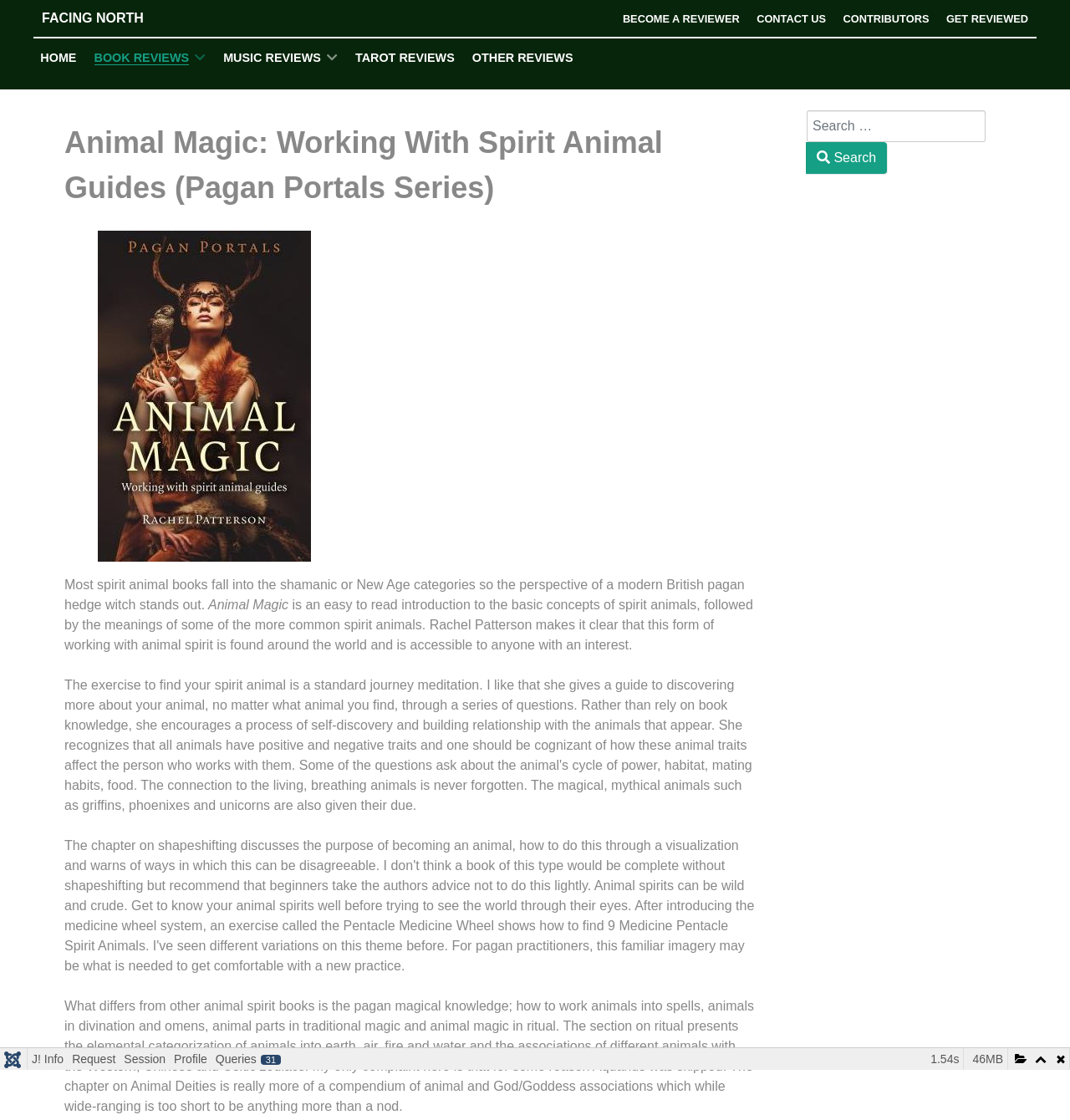Utilize the information from the image to answer the question in detail:
What is the purpose of the search bar?

The search bar is located near the top of the webpage and has a placeholder text 'type here'. It is accompanied by a search button and a dropdown listbox. The purpose of the search bar is to allow users to search the website for specific content, as indicated by the placeholder text and the search button.